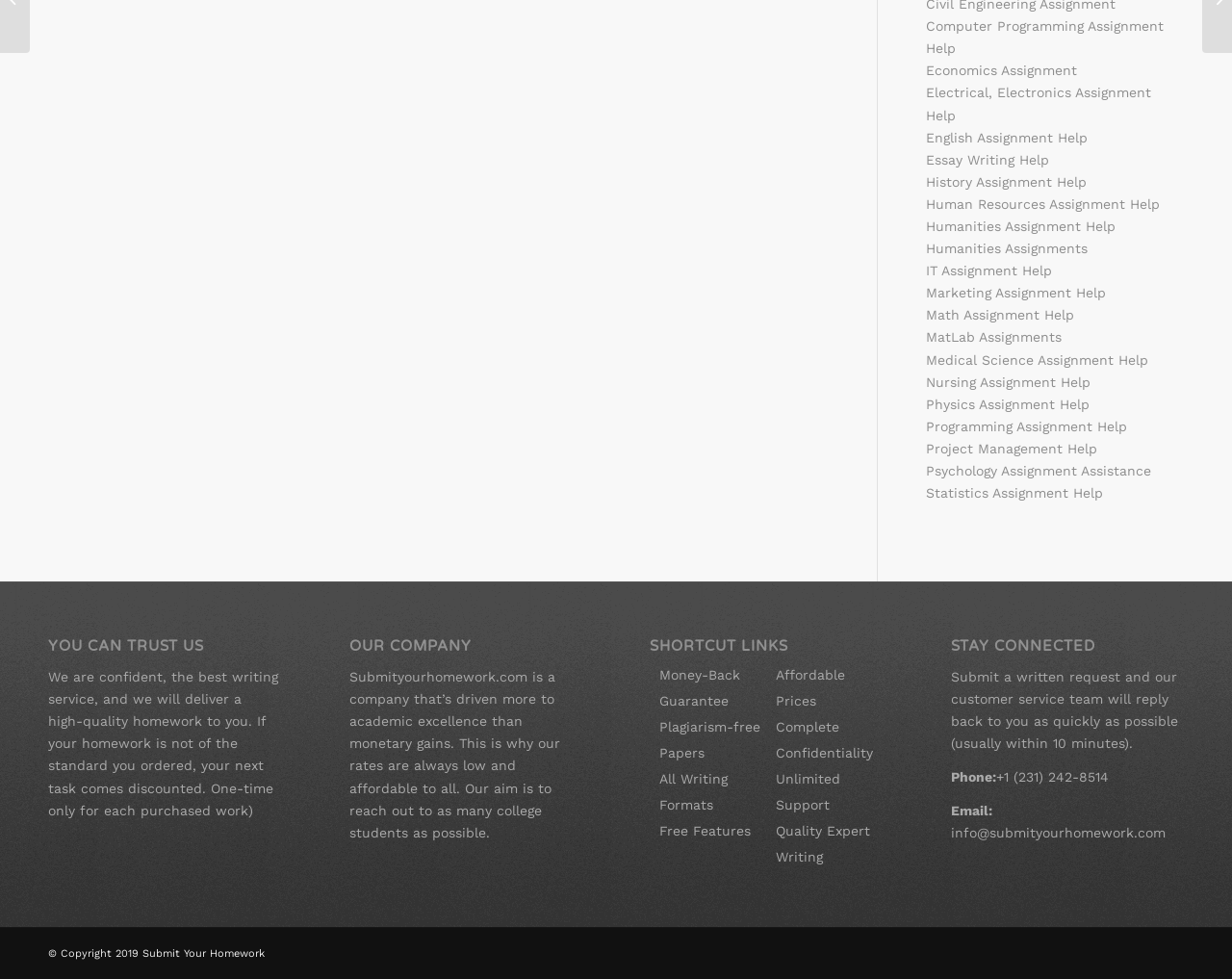Mark the bounding box of the element that matches the following description: "Human Resources Assignment Help".

[0.752, 0.2, 0.942, 0.216]